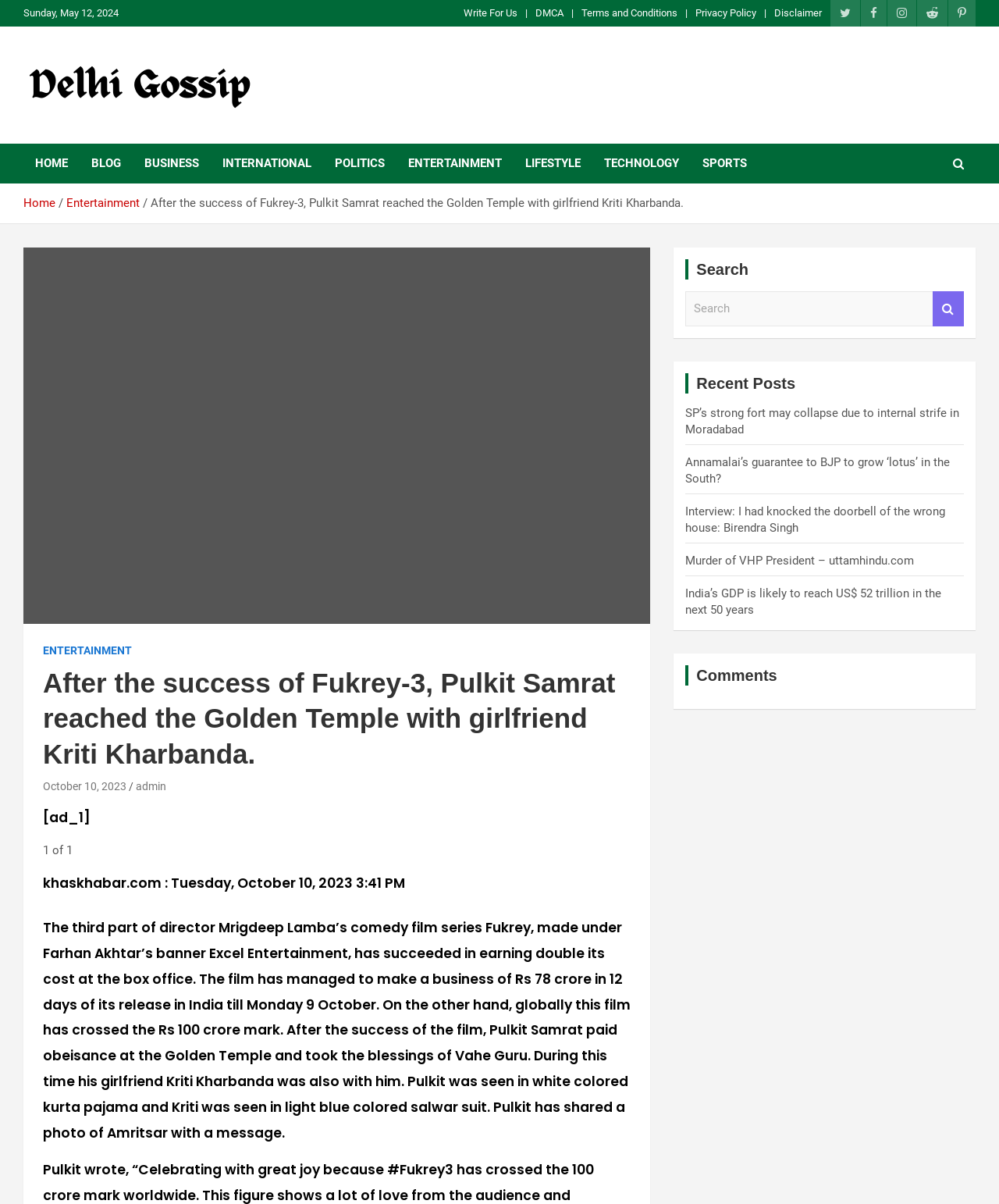Locate the bounding box coordinates of the clickable element to fulfill the following instruction: "Click on the 'Write For Us' link". Provide the coordinates as four float numbers between 0 and 1 in the format [left, top, right, bottom].

[0.464, 0.005, 0.518, 0.017]